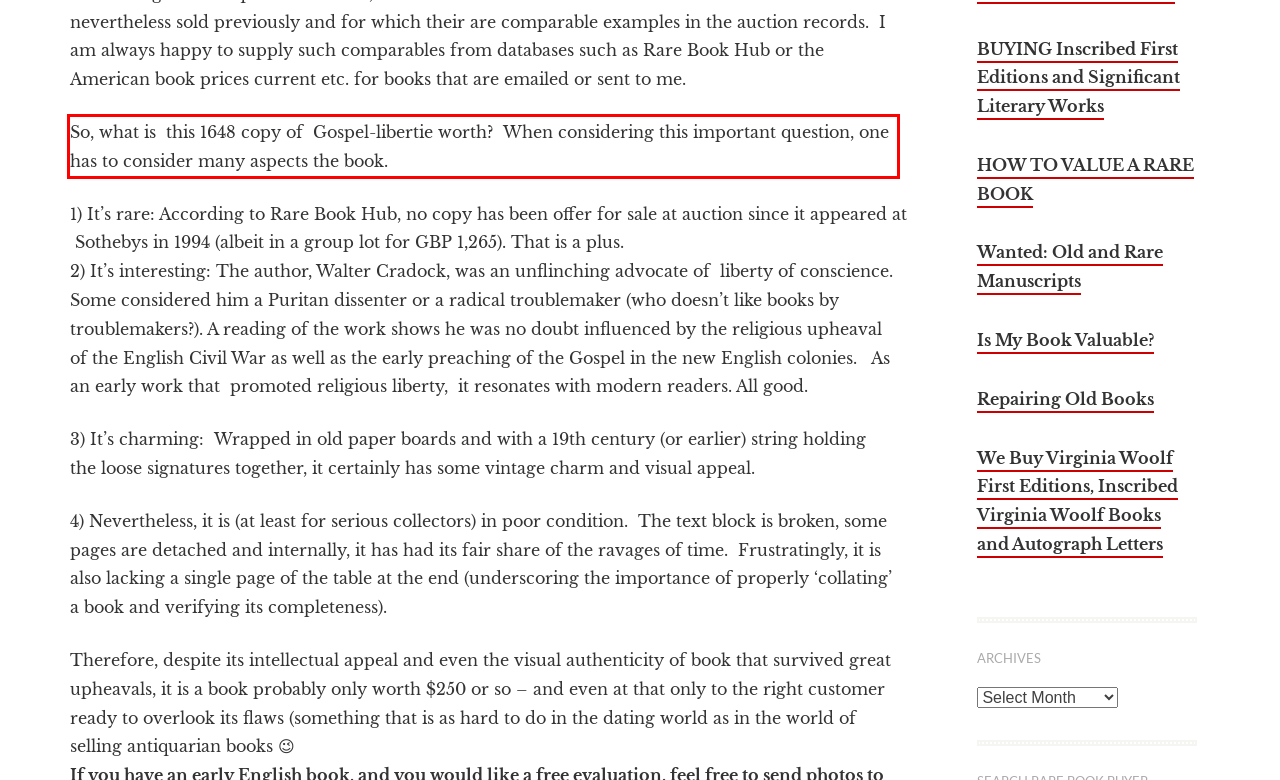Please perform OCR on the text content within the red bounding box that is highlighted in the provided webpage screenshot.

So, what is this 1648 copy of Gospel-libertie worth? When considering this important question, one has to consider many aspects the book.